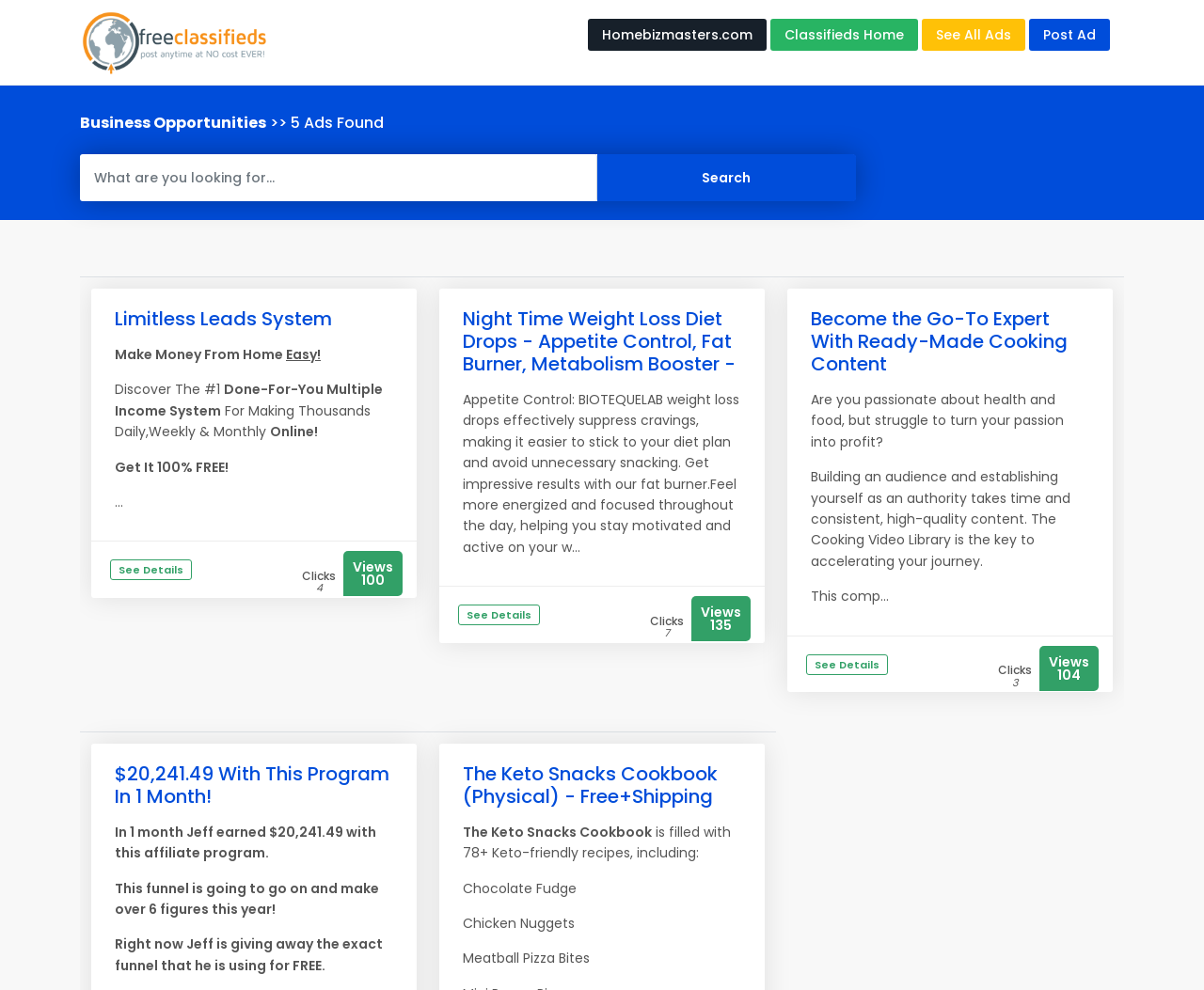Refer to the element description value="Search" and identify the corresponding bounding box in the screenshot. Format the coordinates as (top-left x, top-left y, bottom-right x, bottom-right y) with values in the range of 0 to 1.

[0.496, 0.156, 0.711, 0.203]